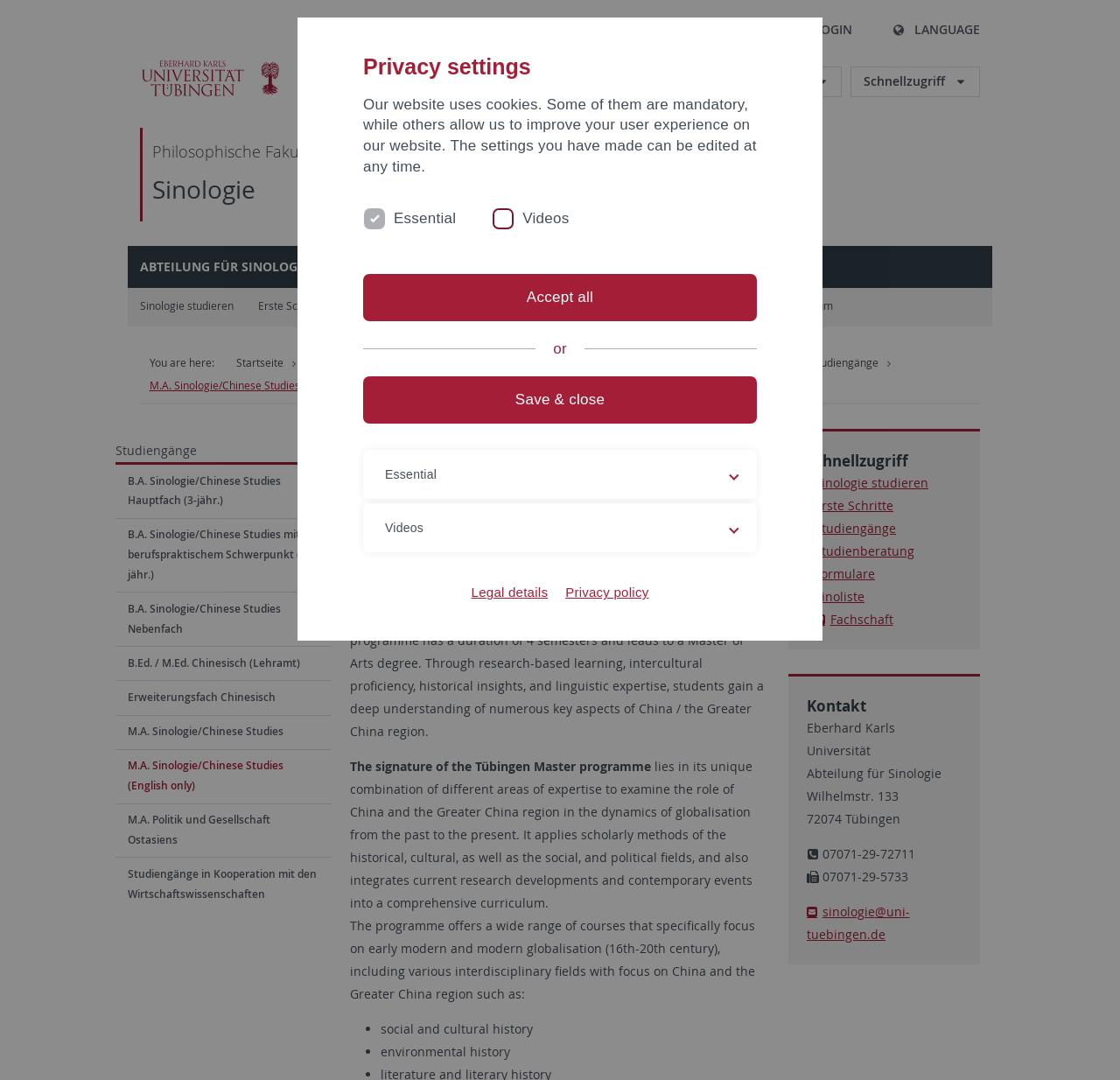What is the name of the university?
Offer a detailed and full explanation in response to the question.

I found the answer by looking at the logo of the university at the top left corner of the webpage, which says 'Logo of the University Tübingen'.